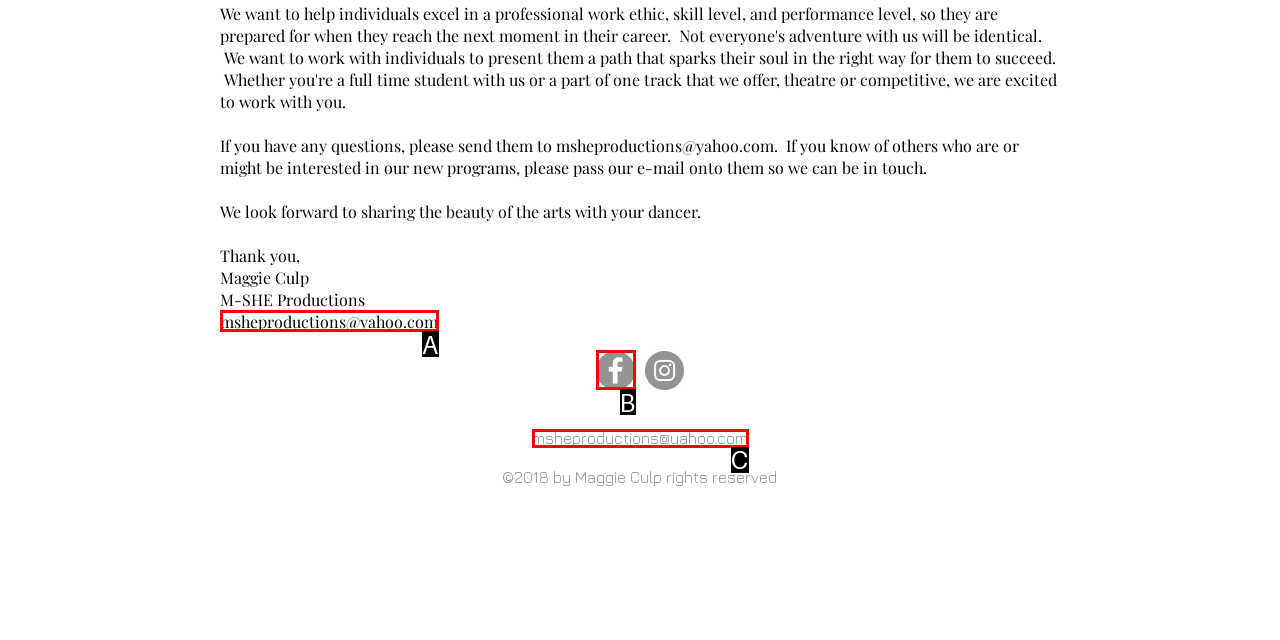Identify the letter that best matches this UI element description: Lisandra Becerra
Answer with the letter from the given options.

None